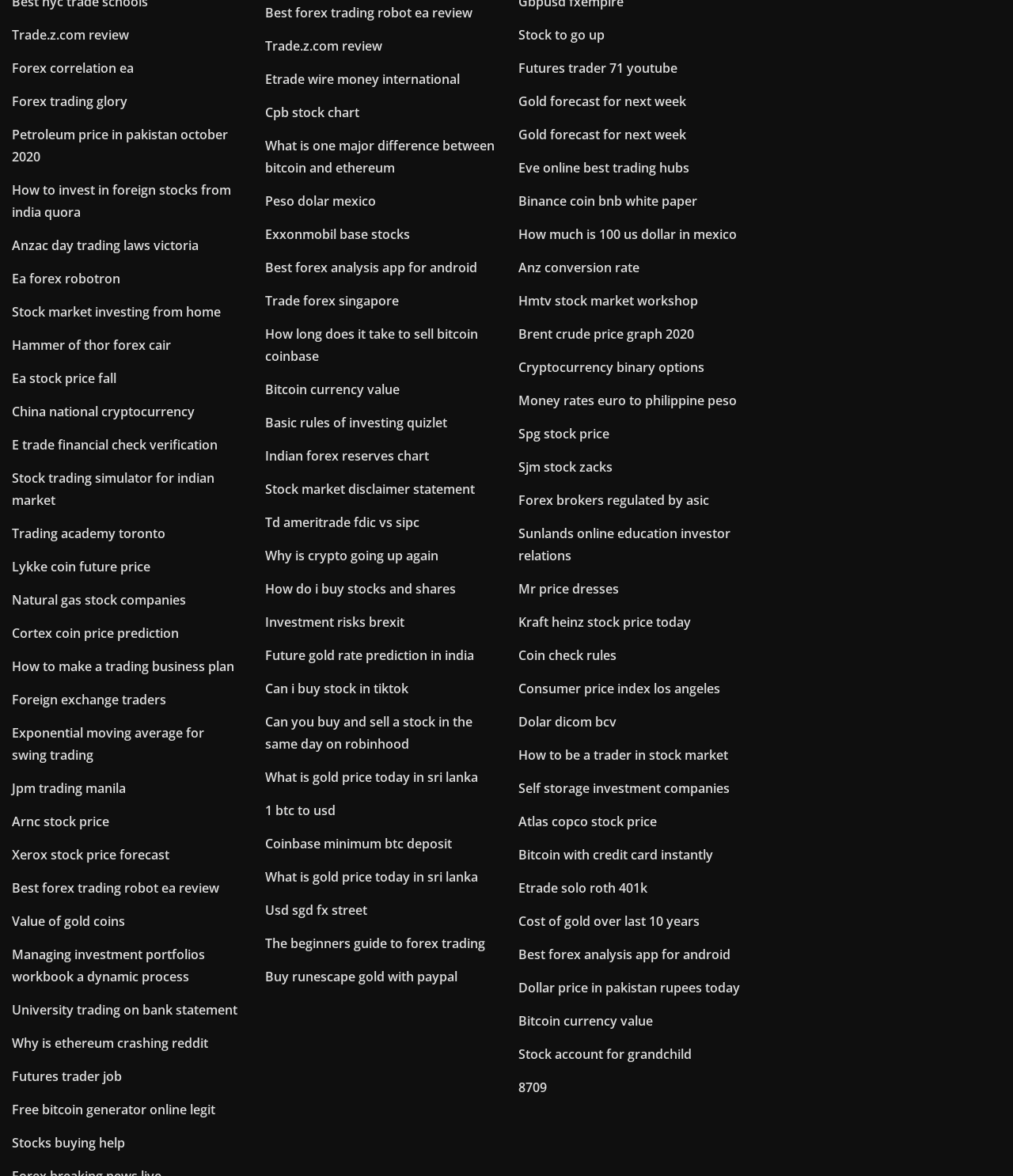What is the purpose of this webpage?
Please give a detailed and elaborate explanation in response to the question.

Based on the large number of links on this webpage, it appears that the purpose is to collect and provide resources related to finance and trading, allowing users to access various websites and information on these topics.